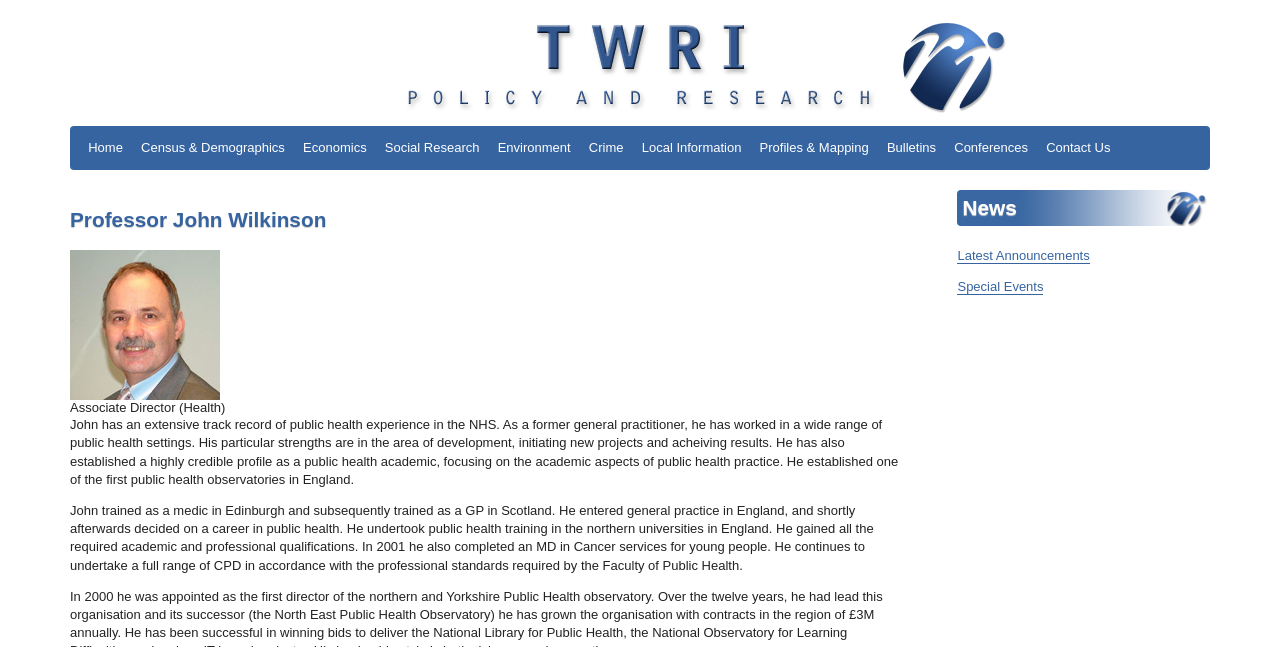What is the title of the section below Professor John Wilkinson's heading?
Respond to the question with a well-detailed and thorough answer.

Below the heading 'Professor John Wilkinson', there is a section titled 'News', which contains links to 'Latest Announcements' and 'Special Events'.